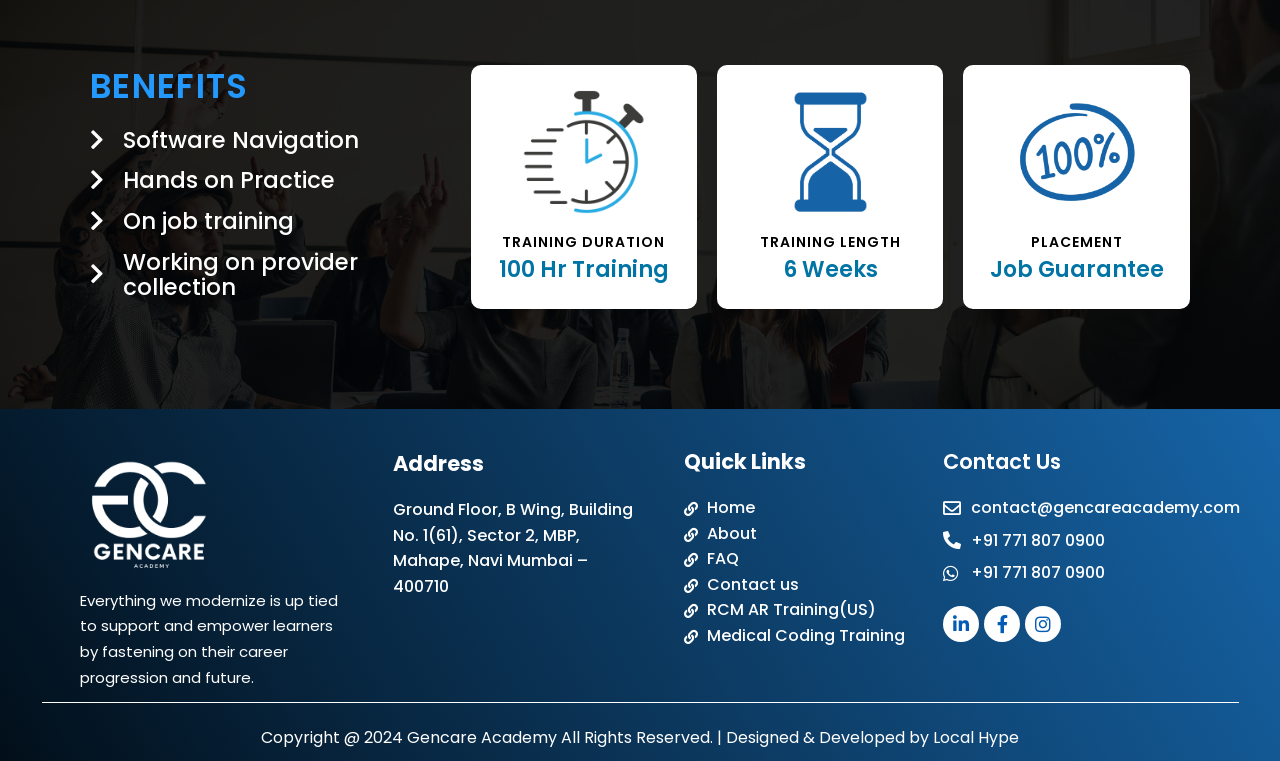Find the bounding box coordinates for the UI element whose description is: "HOME". The coordinates should be four float numbers between 0 and 1, in the format [left, top, right, bottom].

None